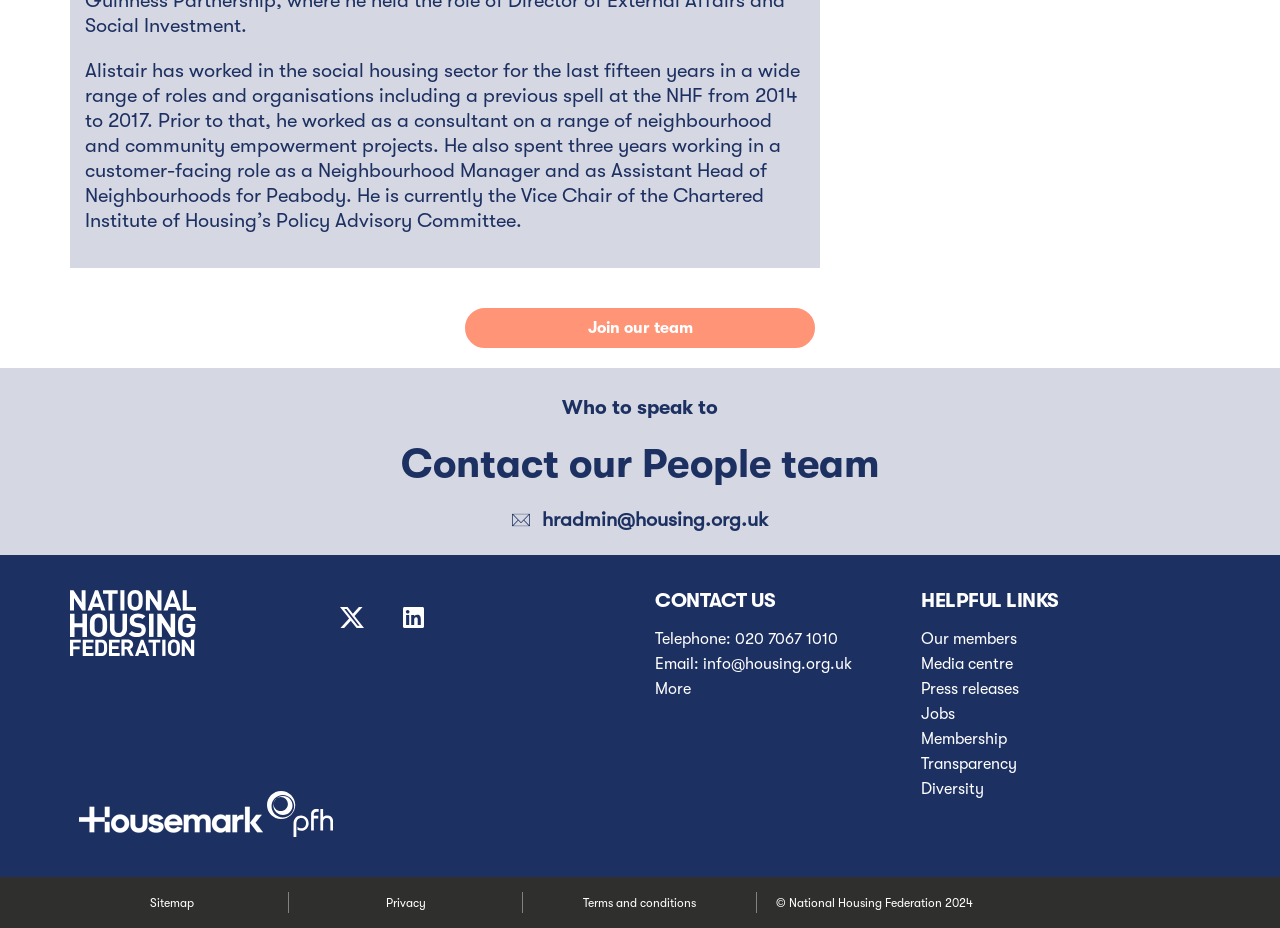Respond to the question below with a single word or phrase:
What is the phone number to contact?

020 7067 1010